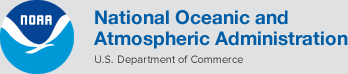What is symbolized by the stylized illustration?
Based on the image, answer the question in a detailed manner.

The stylized illustration of a seagull in the NOAA logo symbolizes the organization's focus on atmospheric and oceanic studies, which is a key aspect of their mission.